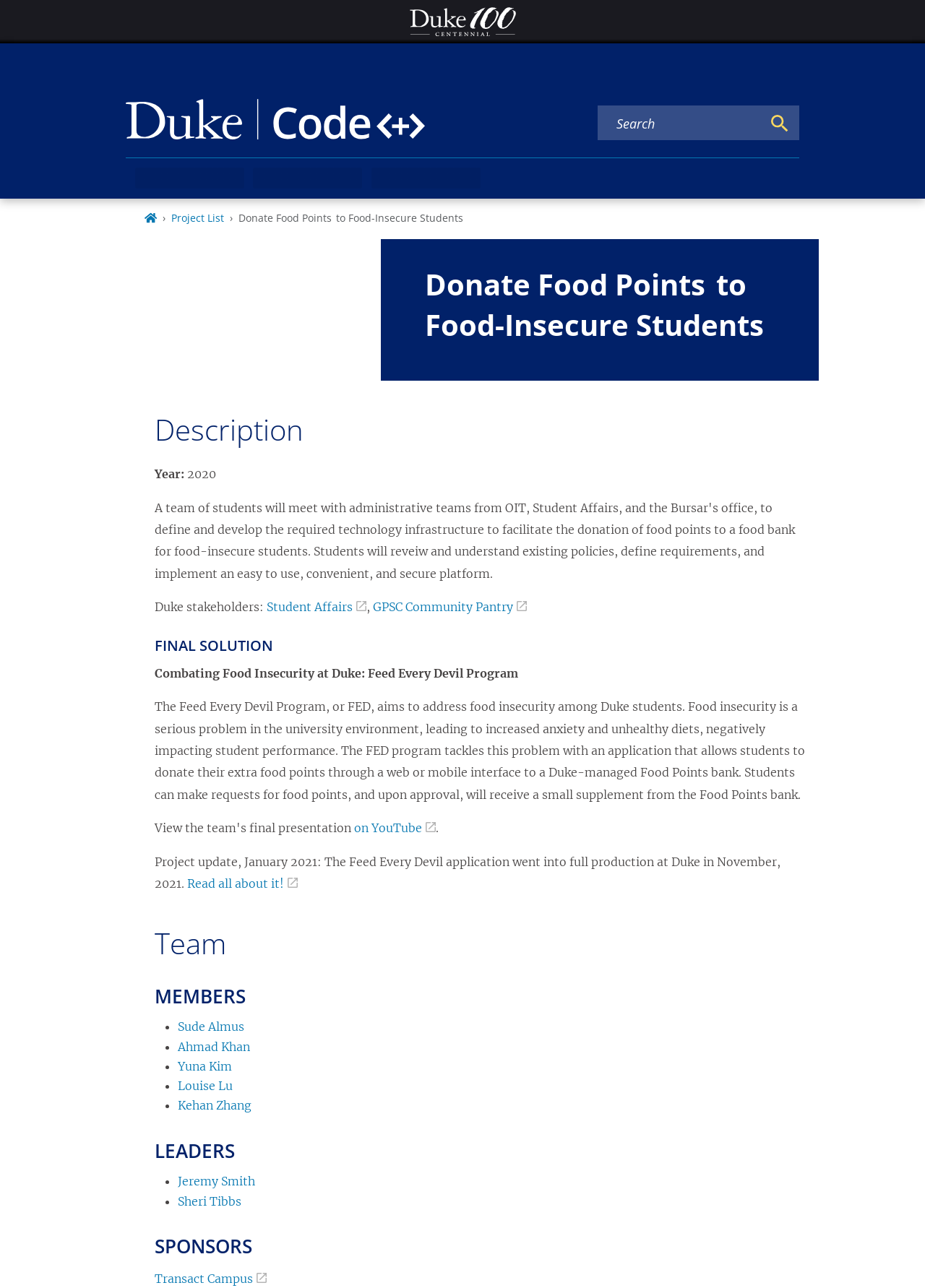Please locate the clickable area by providing the bounding box coordinates to follow this instruction: "Visit 'Fair Use Policy'".

None